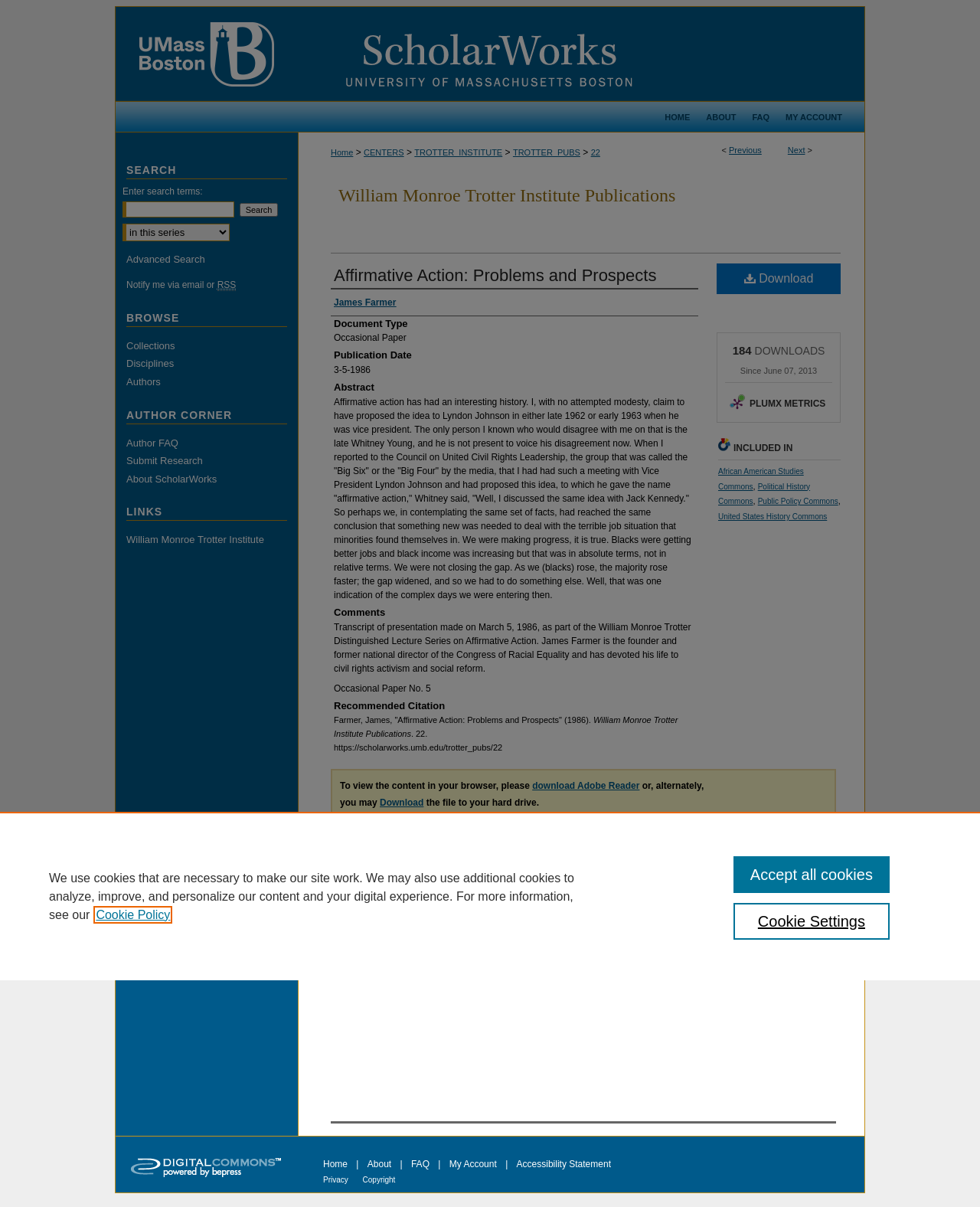What is the type of document being viewed?
Based on the image content, provide your answer in one word or a short phrase.

Occasional Paper